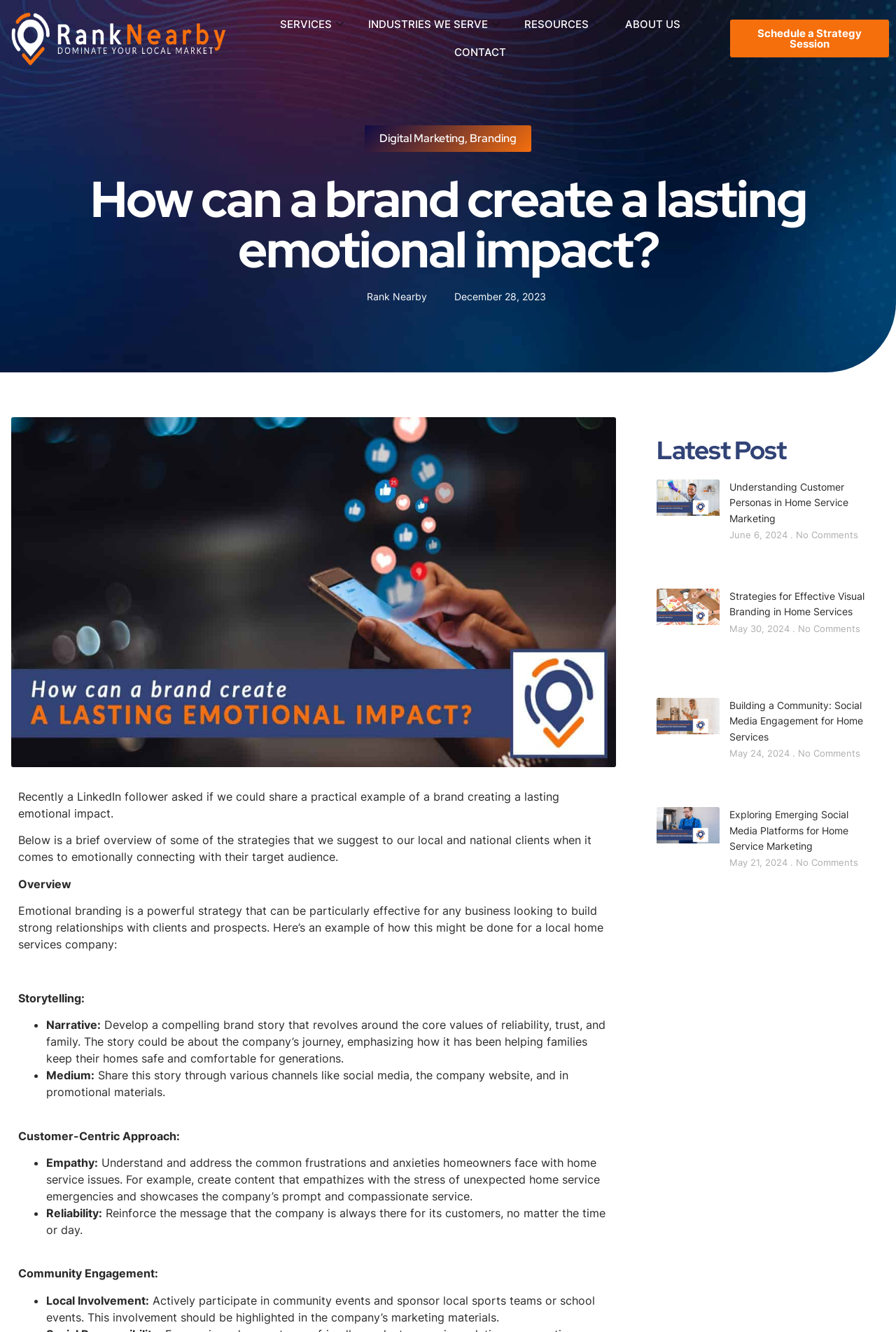Refer to the image and offer a detailed explanation in response to the question: What is the topic of the latest post?

The latest post on the webpage is about customer personas in home service marketing. The post is titled 'Cracking Home Service Marketing: Mastering Customer Personas' and provides information on understanding and utilizing customer personas in marketing strategies.